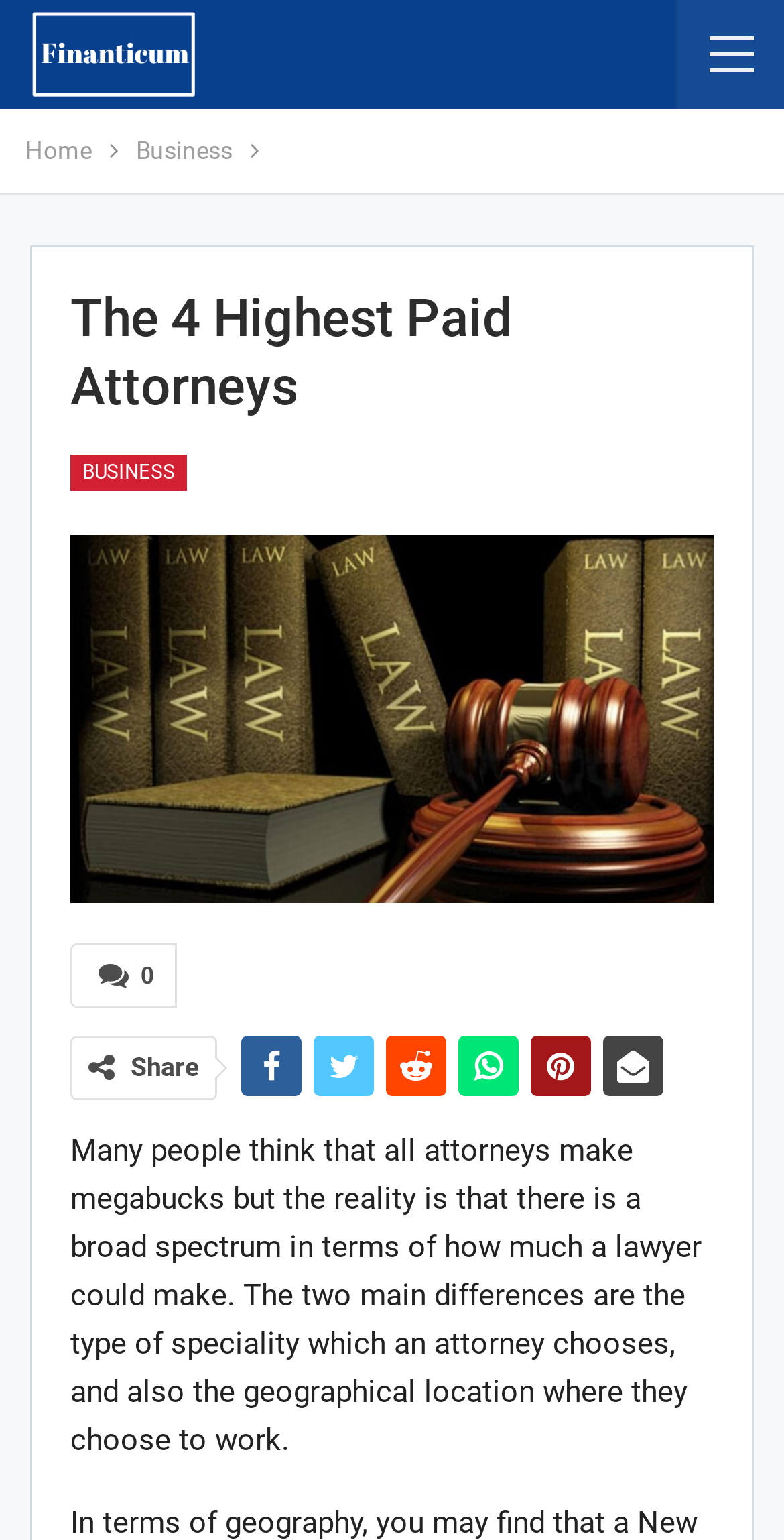How many links are in the navigation?
Provide a one-word or short-phrase answer based on the image.

2